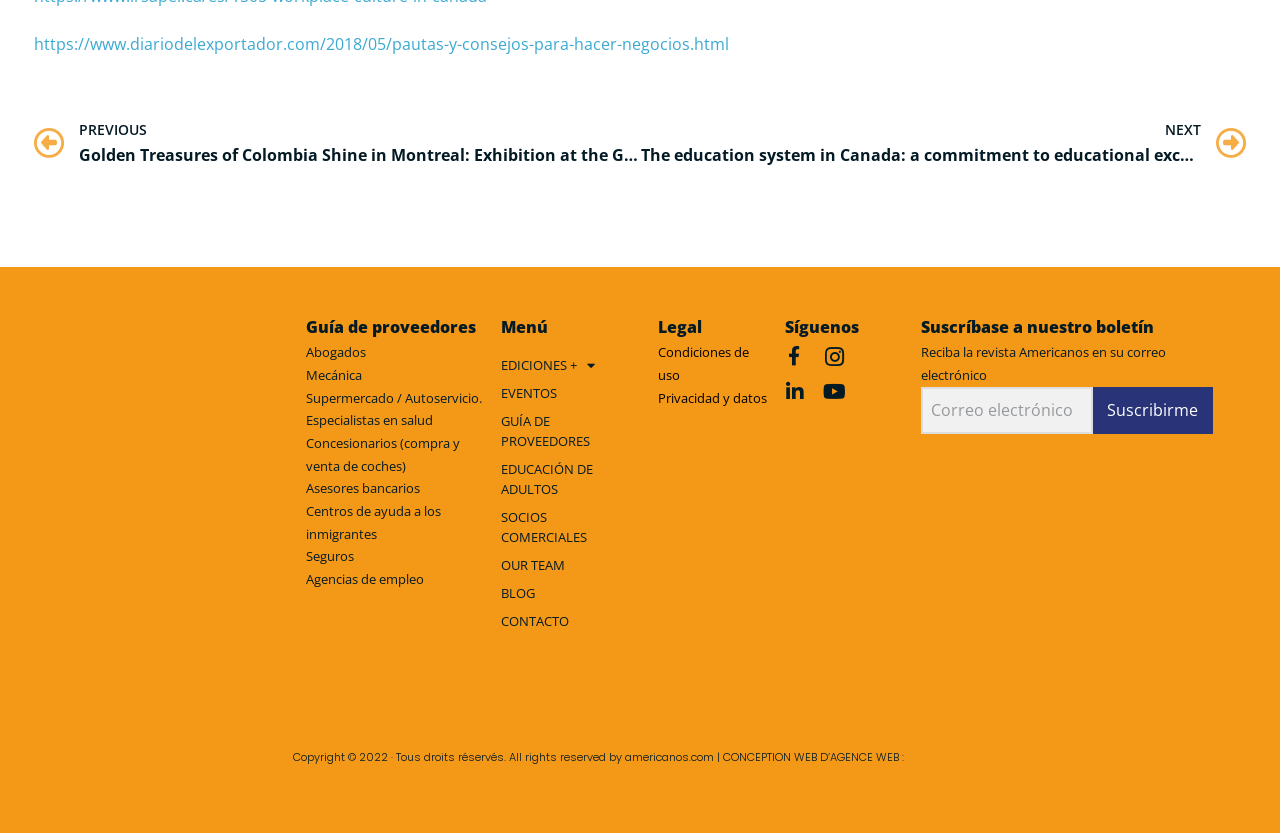Could you indicate the bounding box coordinates of the region to click in order to complete this instruction: "Enter email in the subscription textbox".

[0.719, 0.464, 0.854, 0.521]